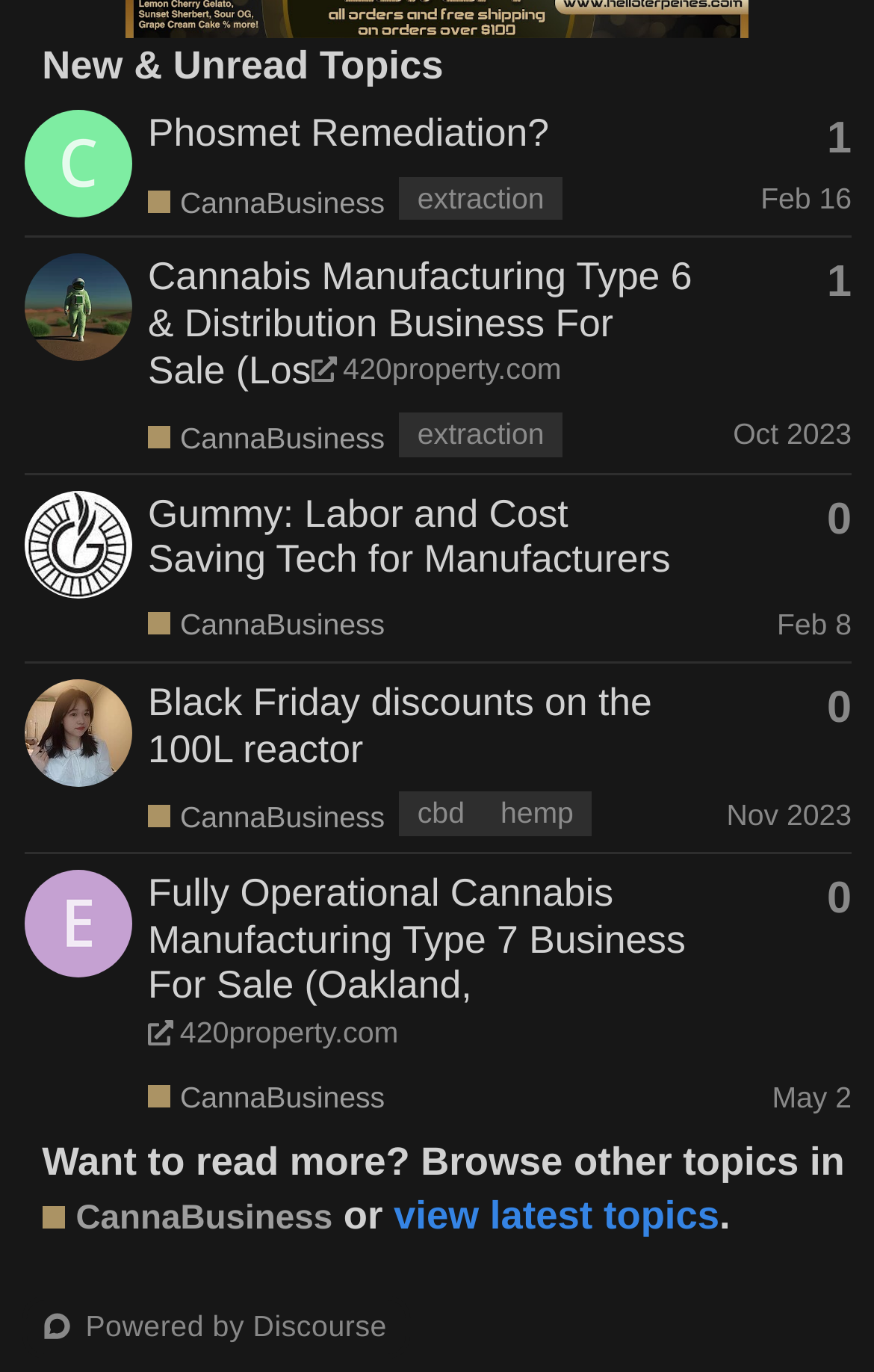Please provide a one-word or short phrase answer to the question:
What is the name of the website that powered this page?

Discourse